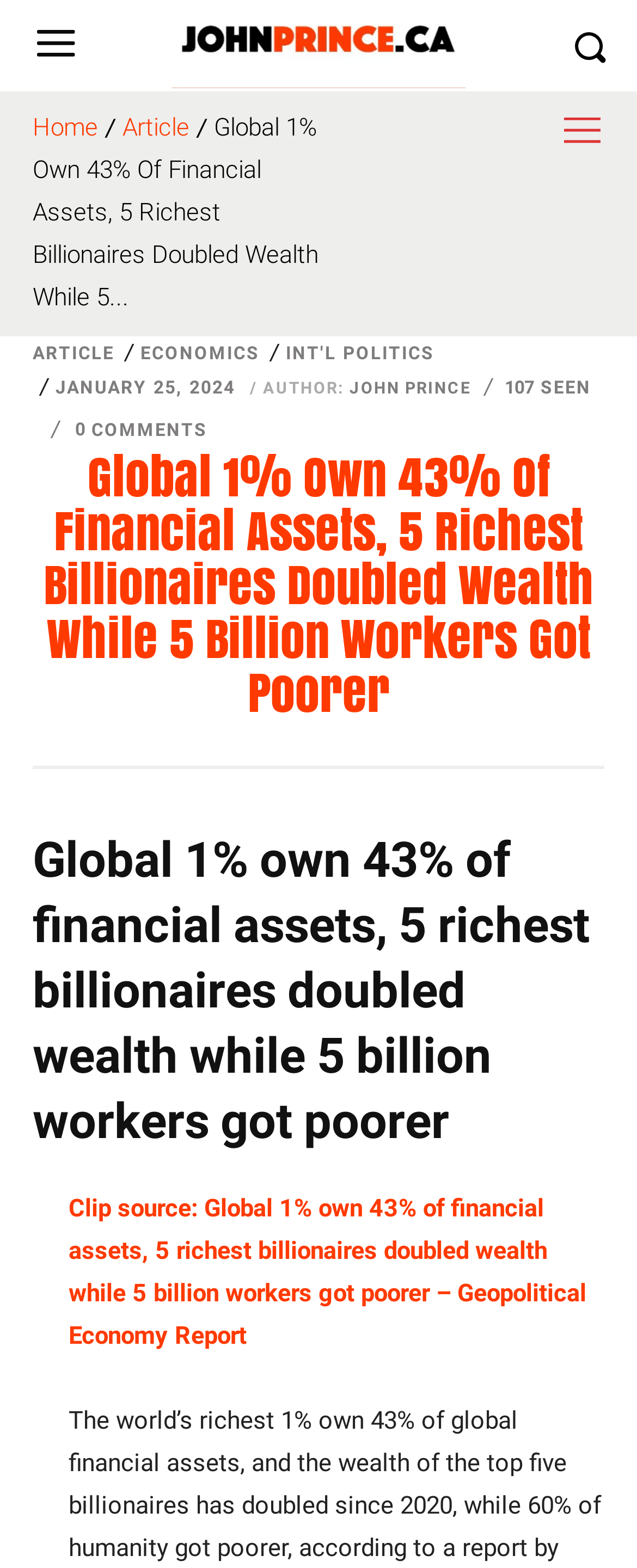Please specify the bounding box coordinates in the format (top-left x, top-left y, bottom-right x, bottom-right y), with values ranging from 0 to 1. Identify the bounding box for the UI component described as follows: Article

[0.192, 0.072, 0.297, 0.091]